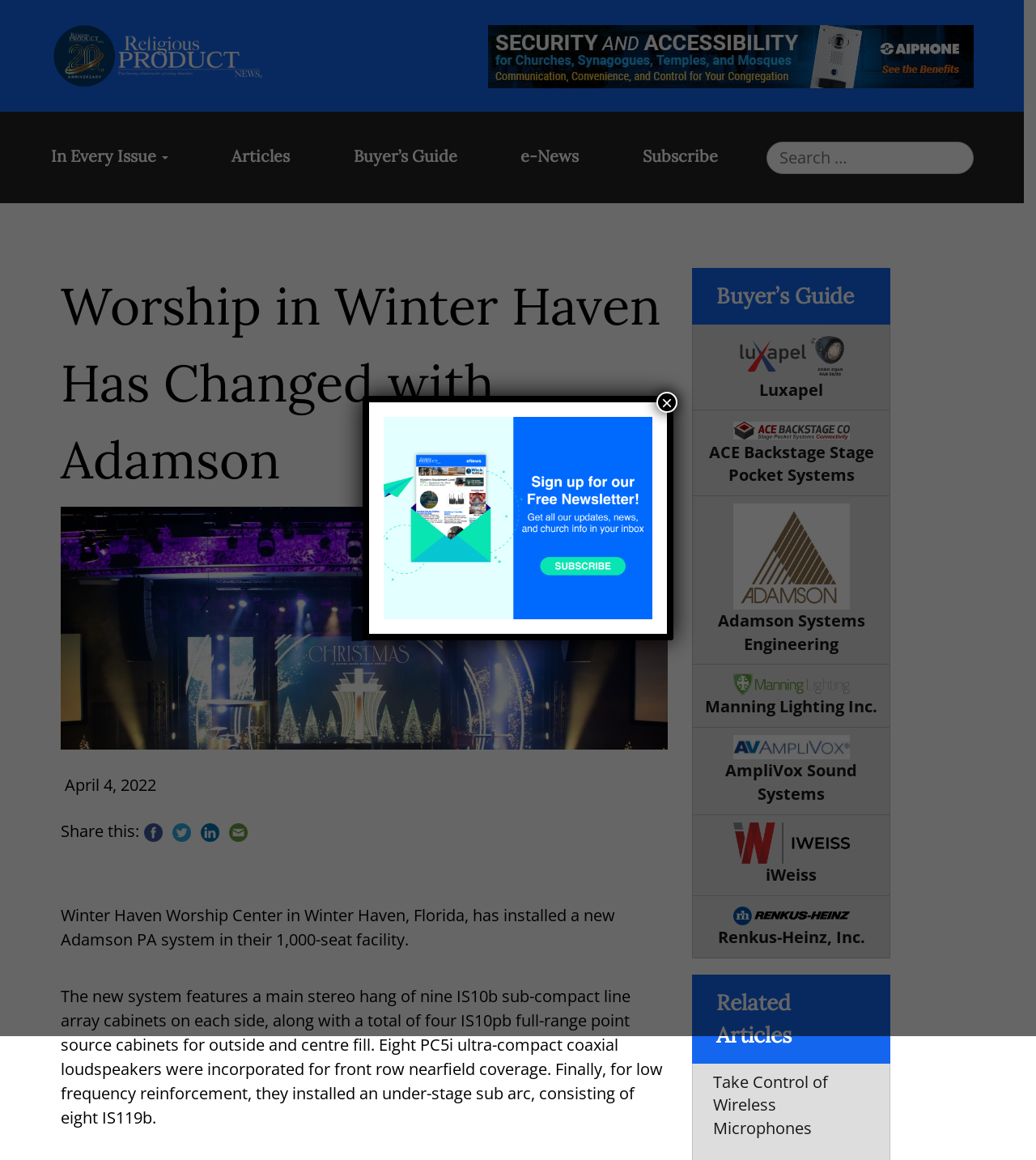What type of system was installed in the worship center?
We need a detailed and meticulous answer to the question.

I found the answer by reading the text description of the image with the heading 'Worship in Winter Haven Has Changed with Adamson' which mentions 'Winter Haven Worship Center in Winter Haven, Florida, has installed a new Adamson PA system in their 1,000-seat facility'.